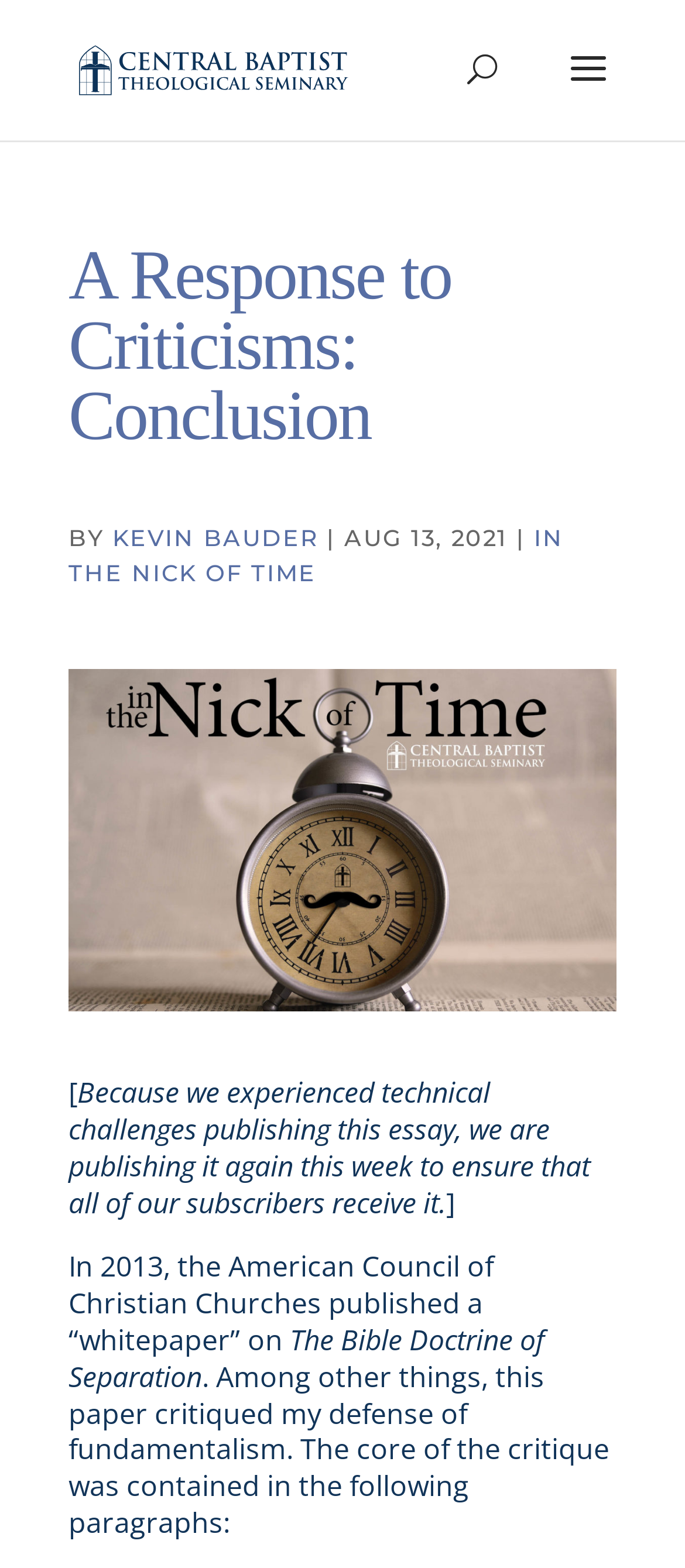What is the title of the paper critiqued? From the image, respond with a single word or brief phrase.

The Bible Doctrine of Separation